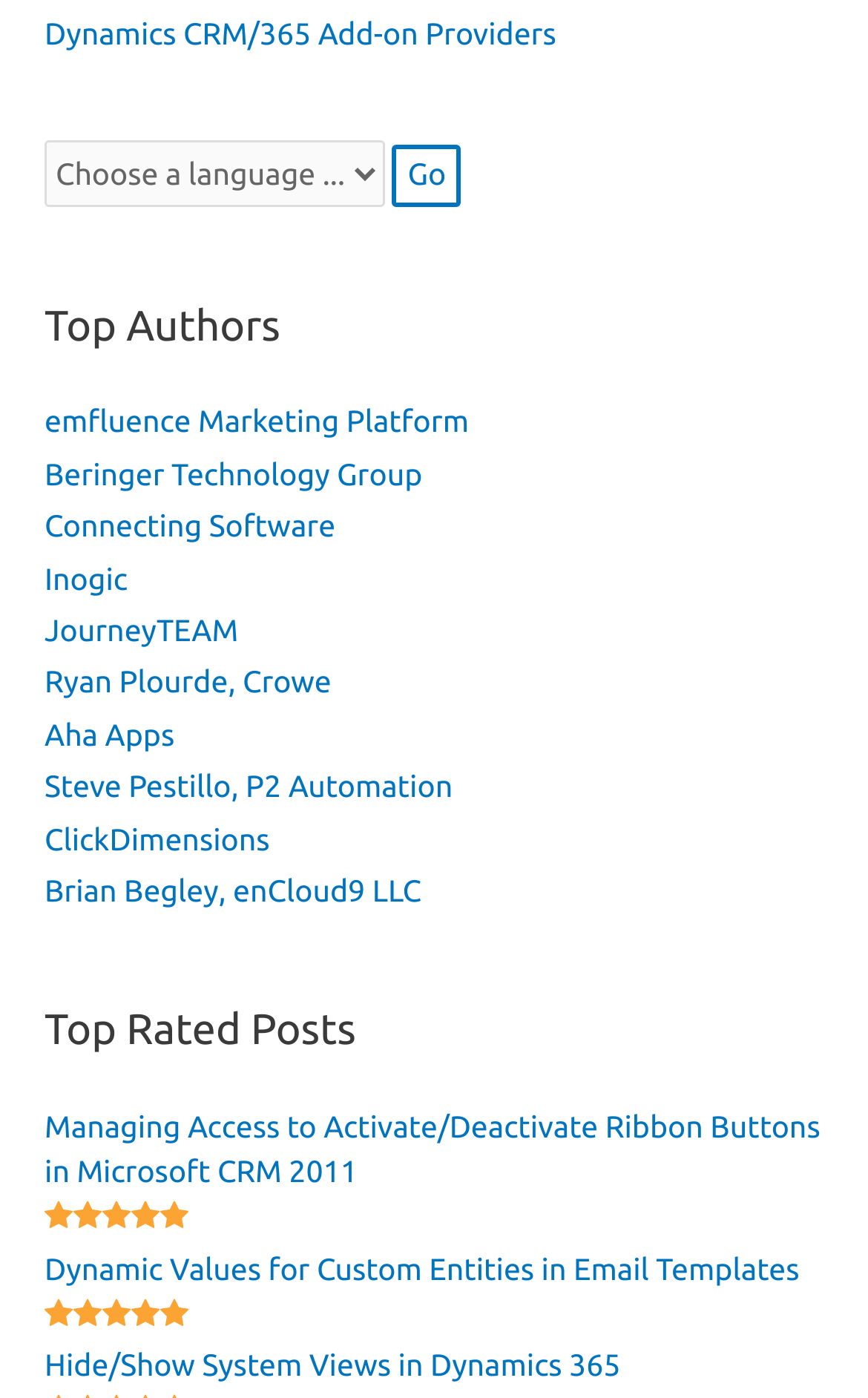Please identify the coordinates of the bounding box that should be clicked to fulfill this instruction: "Read the post about Managing Access to Activate/Deactivate Ribbon Buttons in Microsoft CRM 2011".

[0.051, 0.793, 0.945, 0.851]